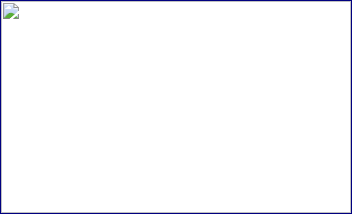What type of environment is typical of sculpture gardens?
Answer the question based on the image using a single word or a brief phrase.

Serene and reflective